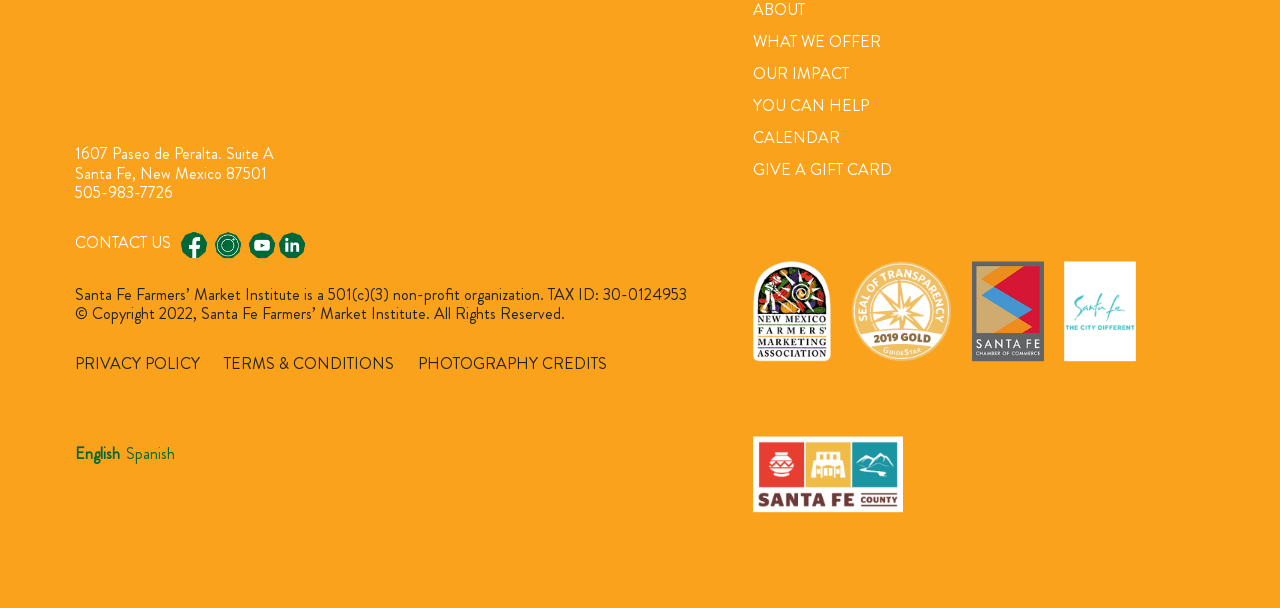Please identify the bounding box coordinates of the element I should click to complete this instruction: 'View all solutions by industry'. The coordinates should be given as four float numbers between 0 and 1, like this: [left, top, right, bottom].

None